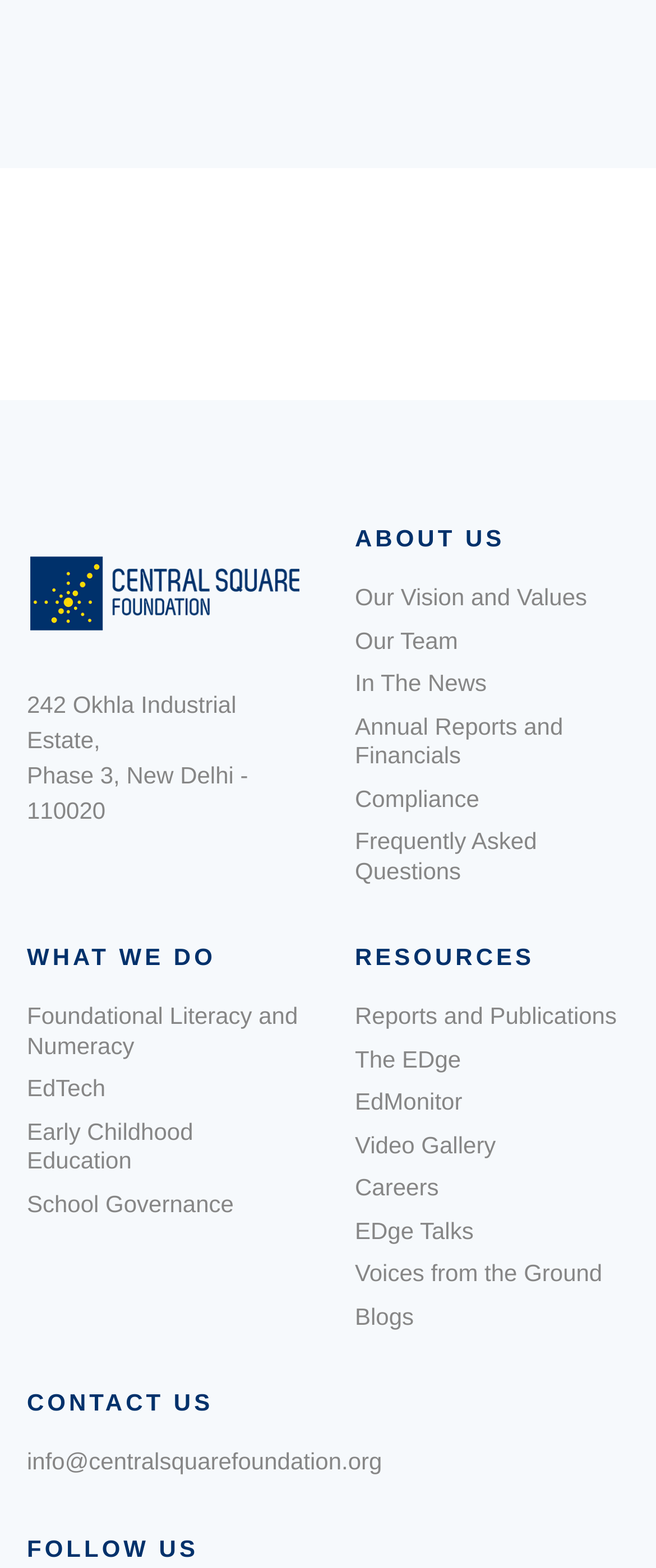Answer the following inquiry with a single word or phrase:
What is the address of the organization?

242 Okhla Industrial Estate, Phase 3, New Delhi - 110020